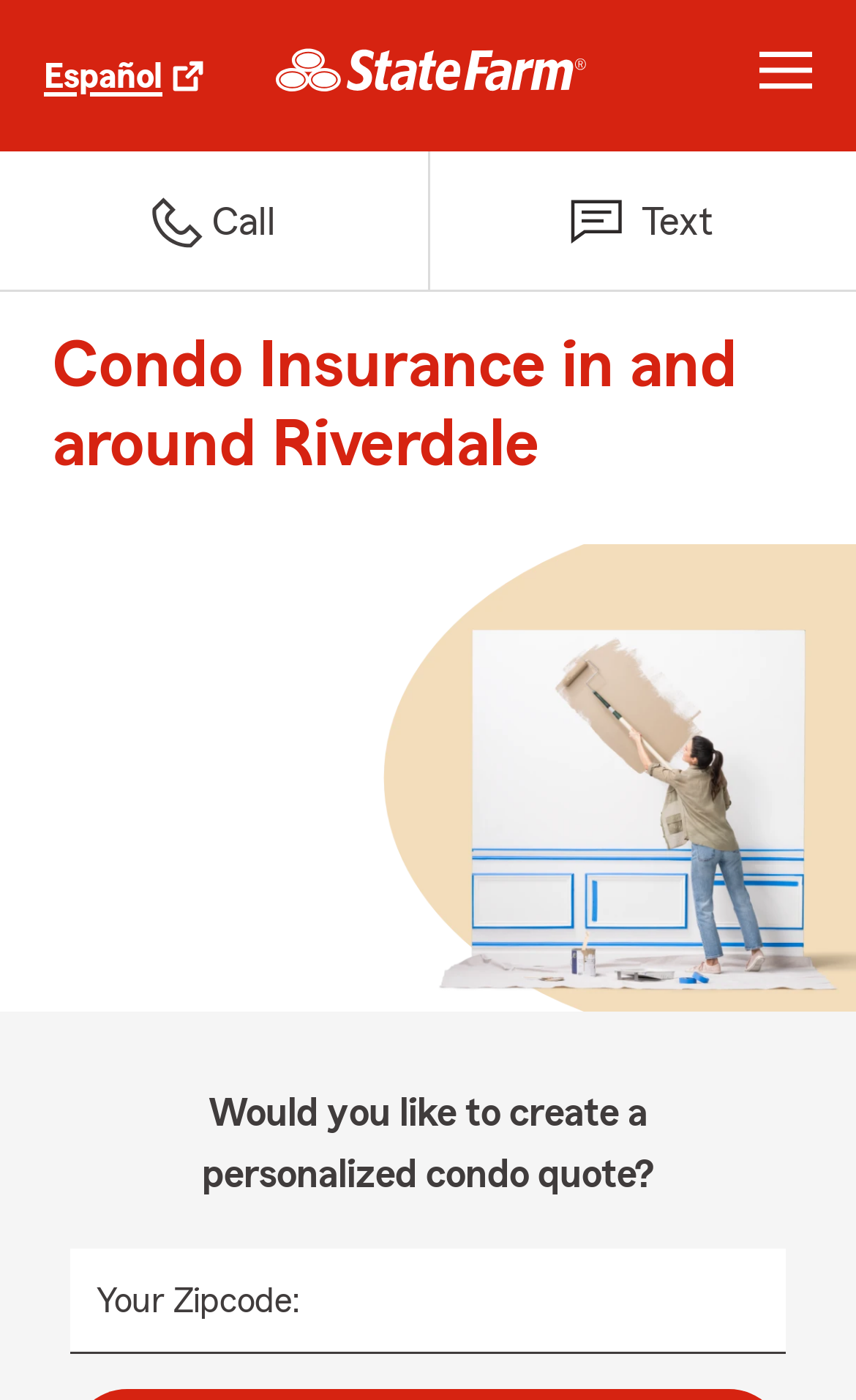What type of insurance is offered?
Look at the image and respond with a single word or a short phrase.

Condo insurance